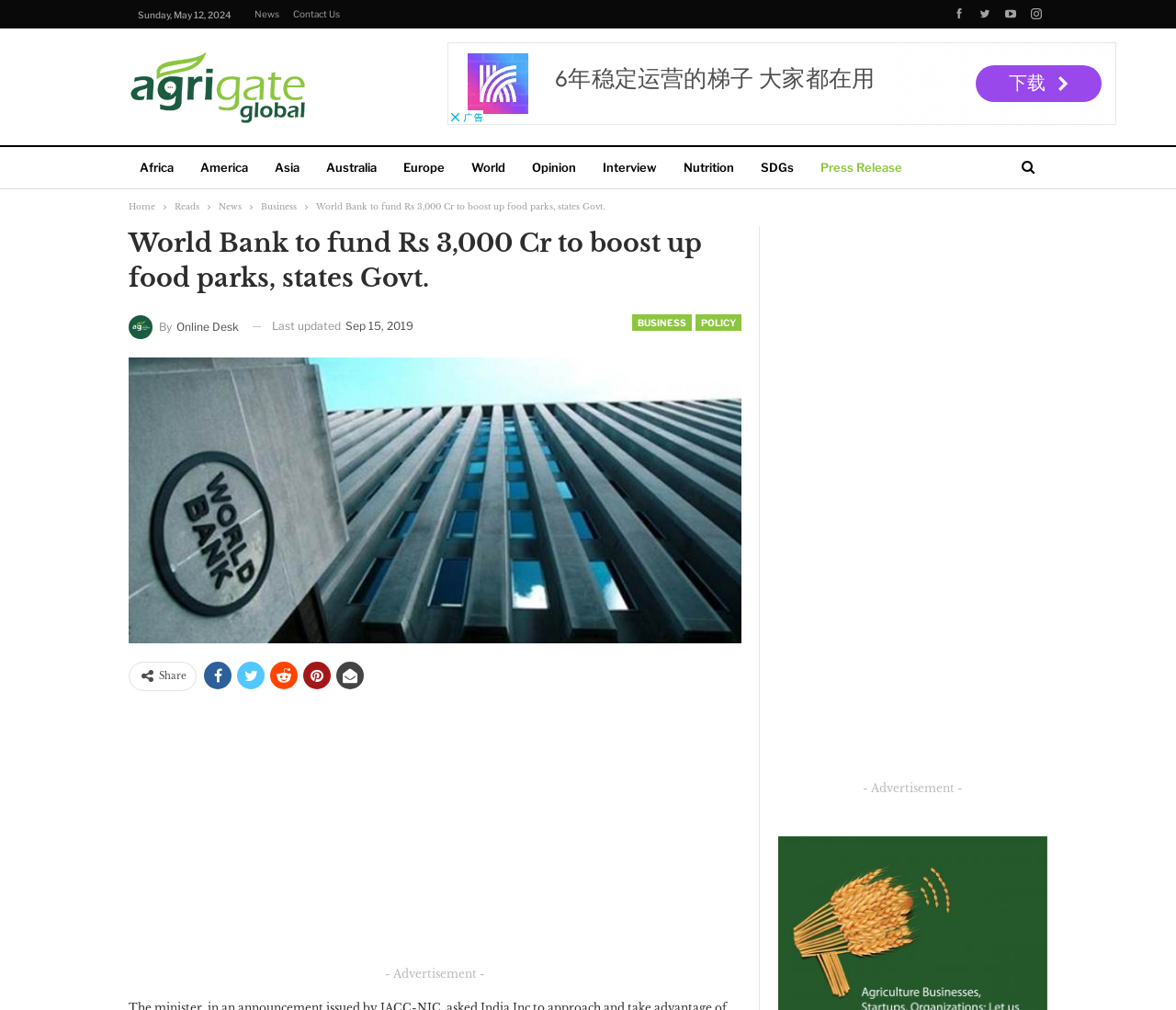What is the date of the news article?
Please provide a detailed and thorough answer to the question.

I found the date of the news article by looking at the time element in the webpage, which is located below the article title. The time element contains the text 'Last updated' followed by the date 'Sep 15, 2019'.